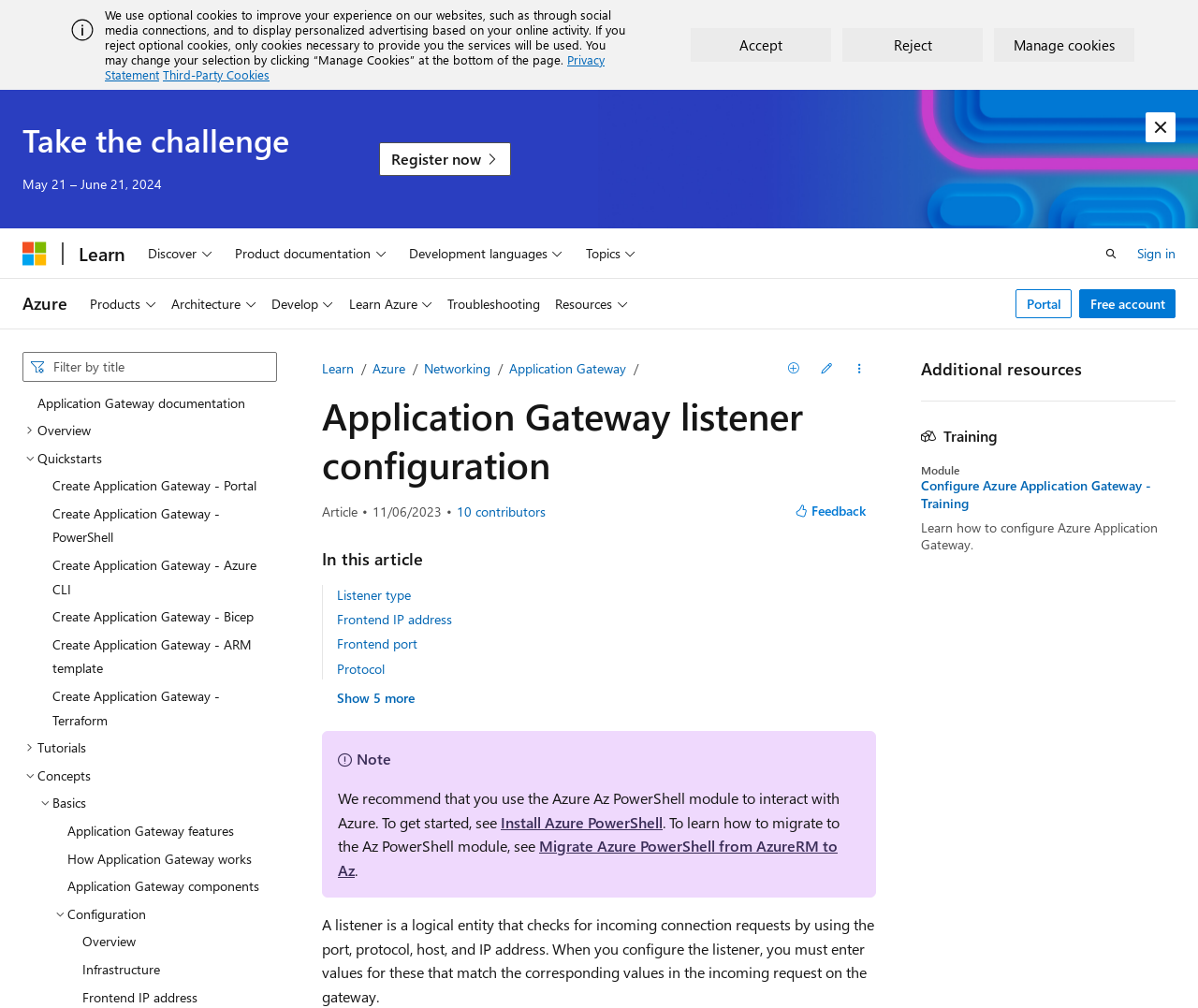Given the element description, predict the bounding box coordinates in the format (top-left x, top-left y, bottom-right x, bottom-right y), using floating point numbers between 0 and 1: Right

None